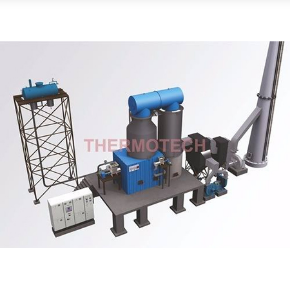What is the emphasis of the overall layout?
Based on the image, answer the question with as much detail as possible.

The caption states that 'the overall layout emphasizes a well-integrated design', which highlights Thermotech's commitment to providing advanced solutions for thermal processing needs.